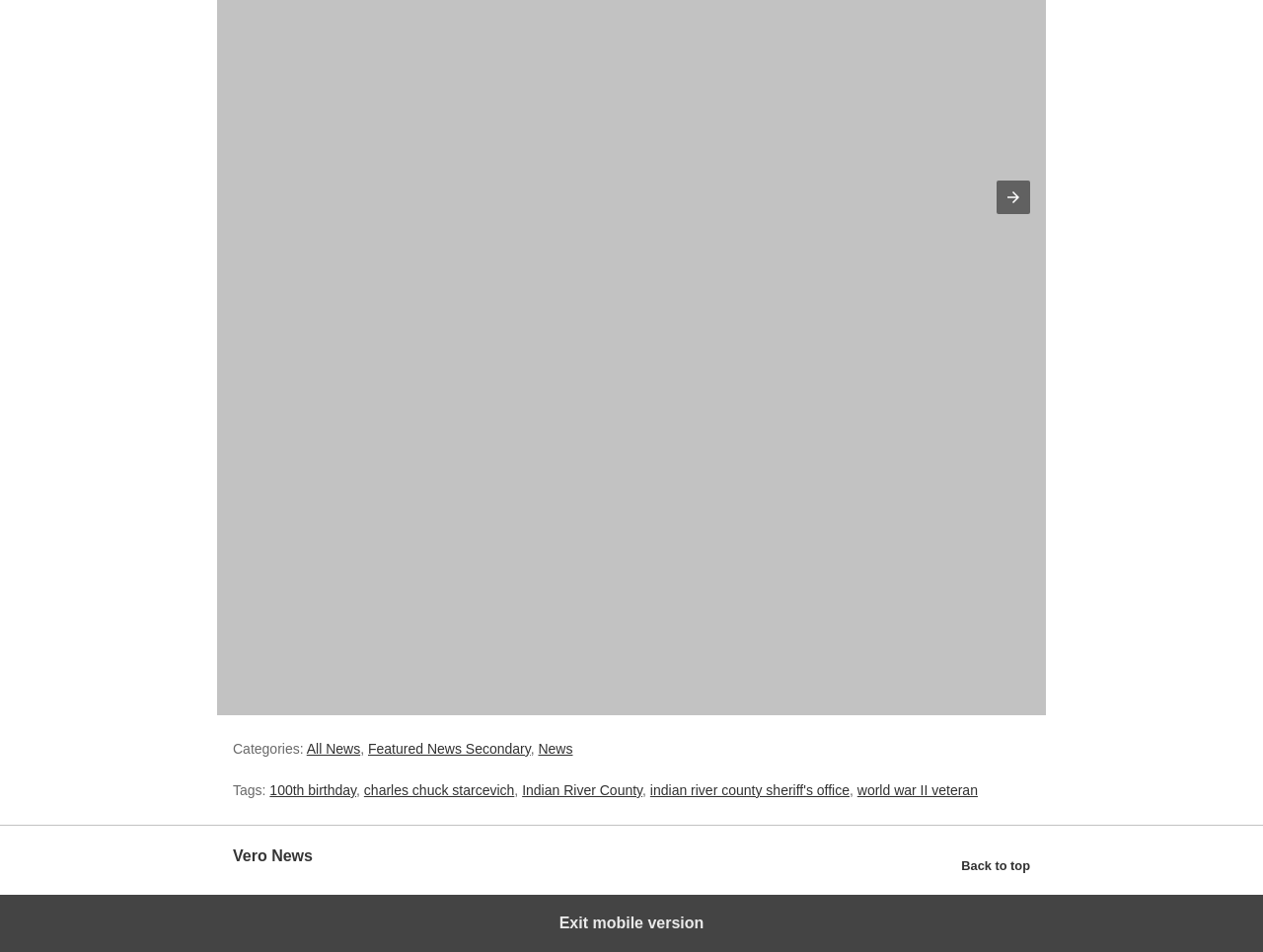Predict the bounding box coordinates of the UI element that matches this description: "indian river county sheriff's office". The coordinates should be in the format [left, top, right, bottom] with each value between 0 and 1.

[0.515, 0.822, 0.673, 0.838]